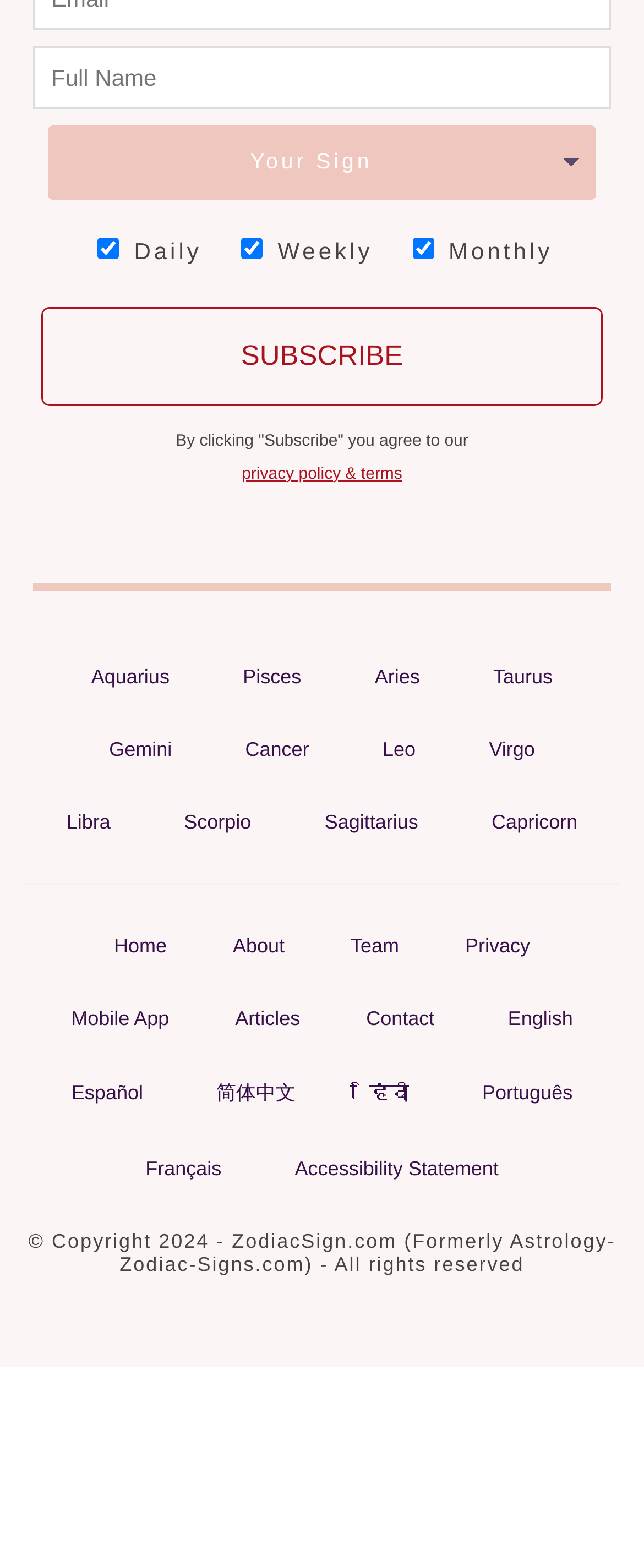Identify the bounding box coordinates for the element you need to click to achieve the following task: "Read the privacy policy". Provide the bounding box coordinates as four float numbers between 0 and 1, in the form [left, top, right, bottom].

[0.286, 0.282, 0.714, 0.313]